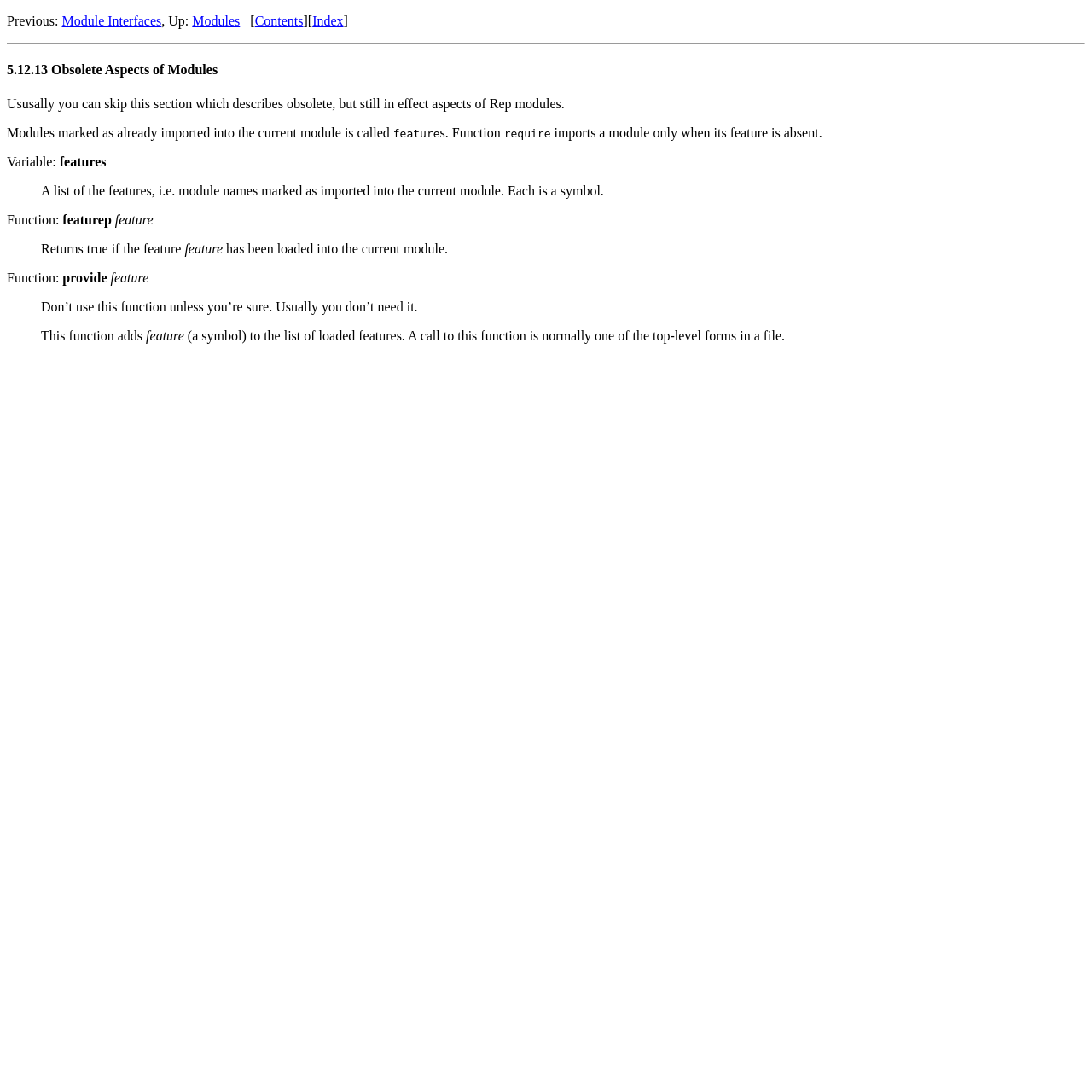Mark the bounding box of the element that matches the following description: "Mike Tully".

None